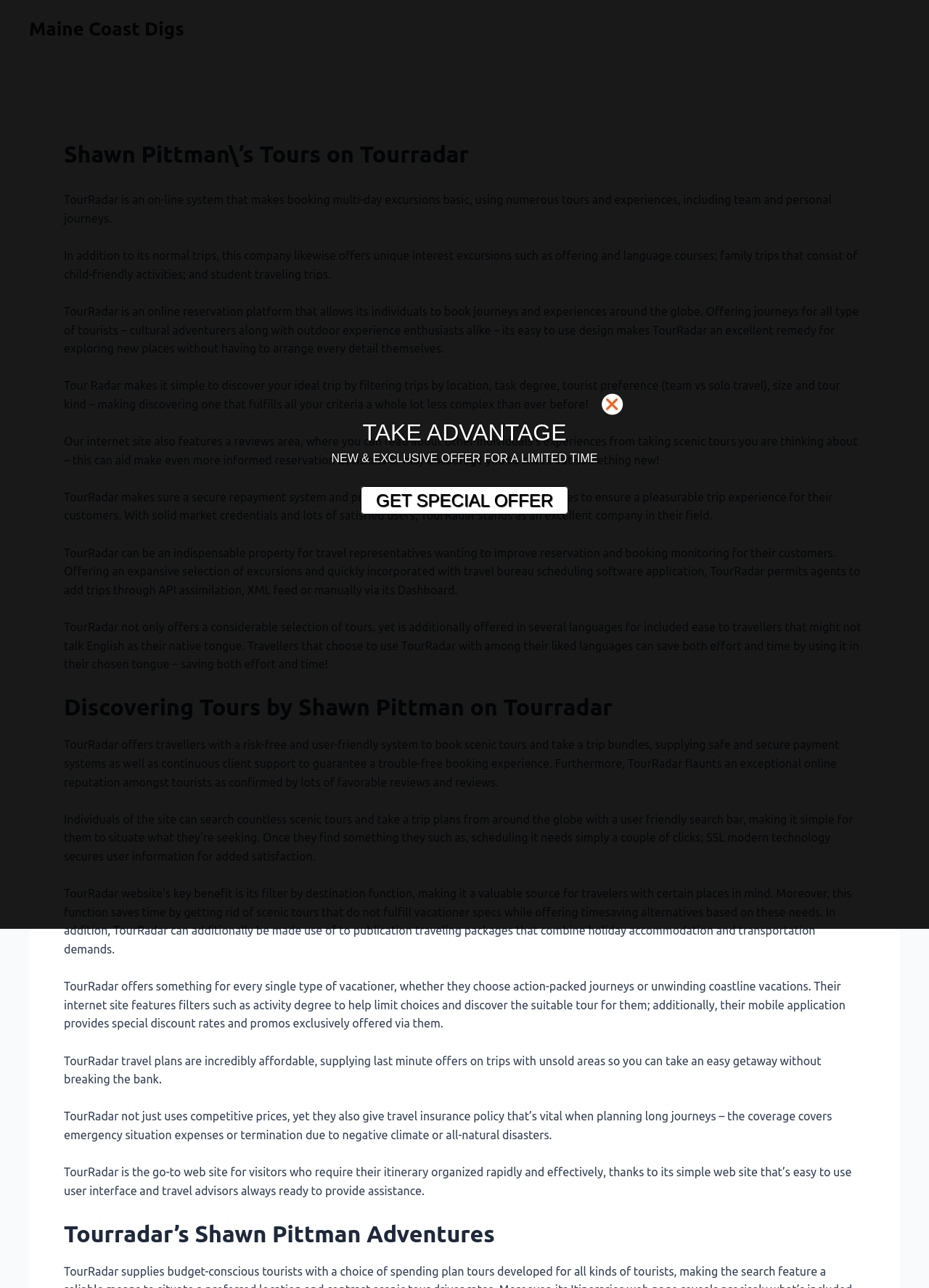Observe the image and answer the following question in detail: What is the purpose of TourRadar?

According to the webpage, TourRadar is an online reservation platform that allows its users to book journeys and experiences around the globe. This information can be found in the static text that describes TourRadar's functionality.